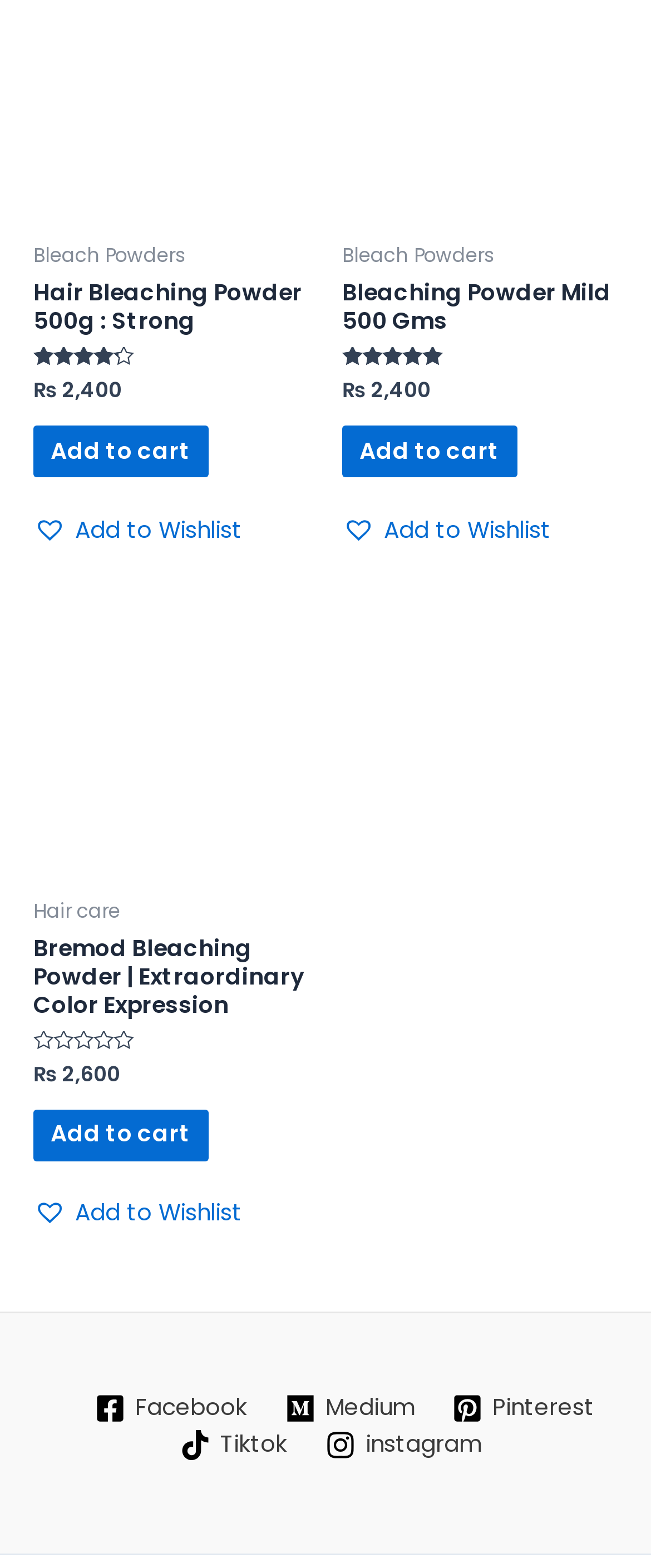Respond with a single word or phrase to the following question: What is the price of 'Bleaching Powder Mild 500 Gms'?

₨2,400